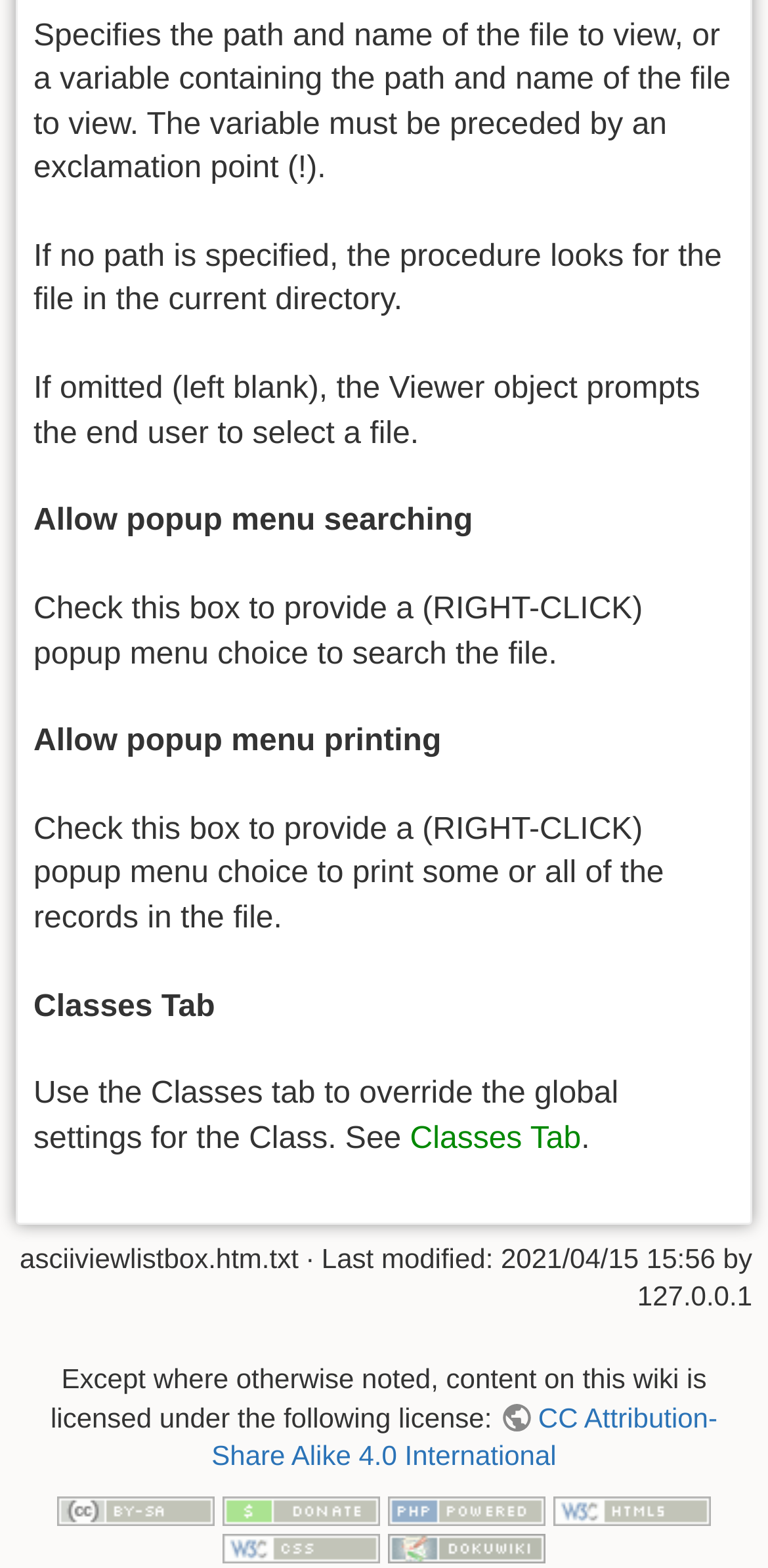Could you determine the bounding box coordinates of the clickable element to complete the instruction: "Click the Donate button"? Provide the coordinates as four float numbers between 0 and 1, i.e., [left, top, right, bottom].

[0.29, 0.954, 0.495, 0.973]